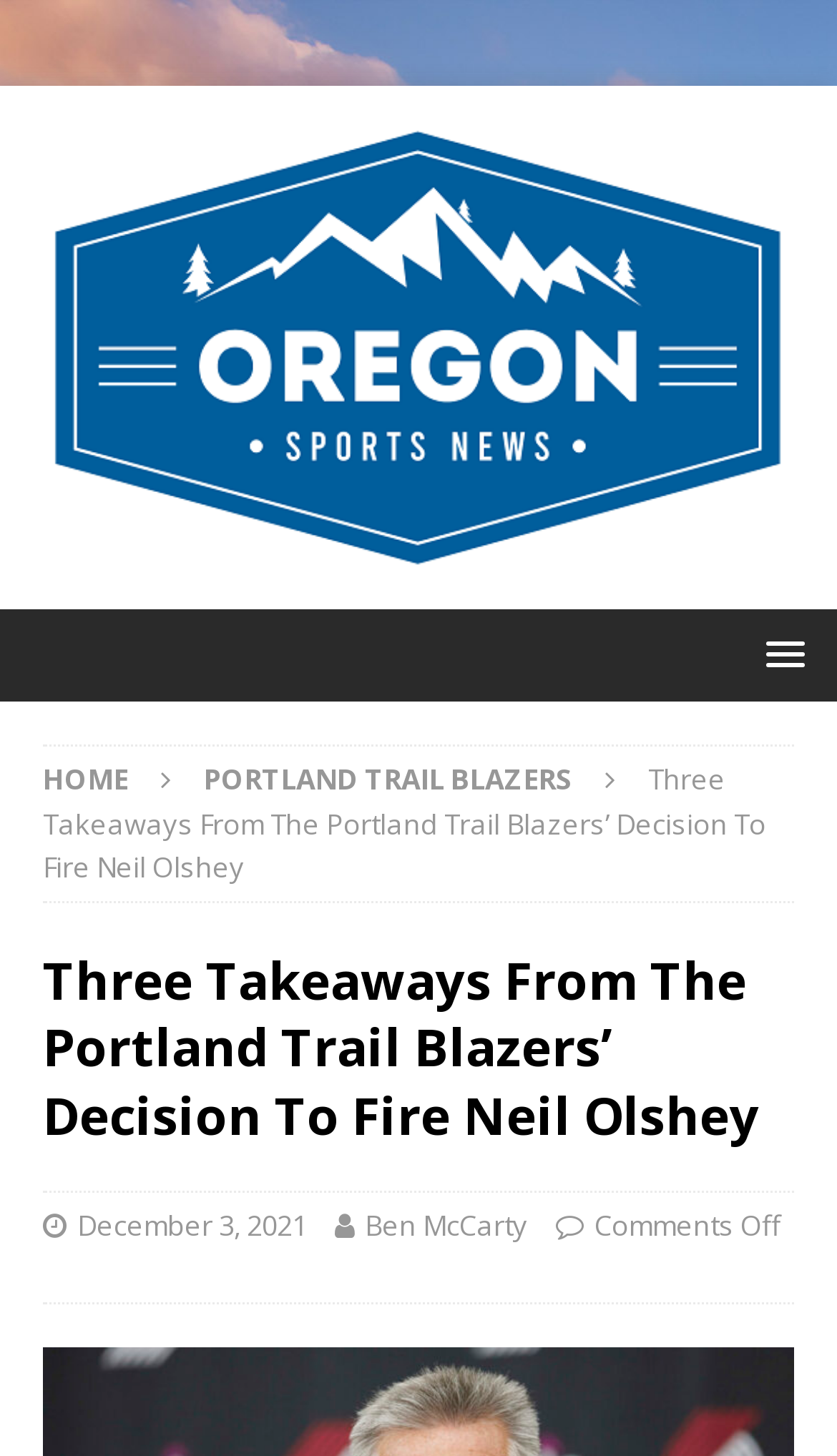Give the bounding box coordinates for the element described by: "Ben McCarty".

[0.436, 0.828, 0.631, 0.854]